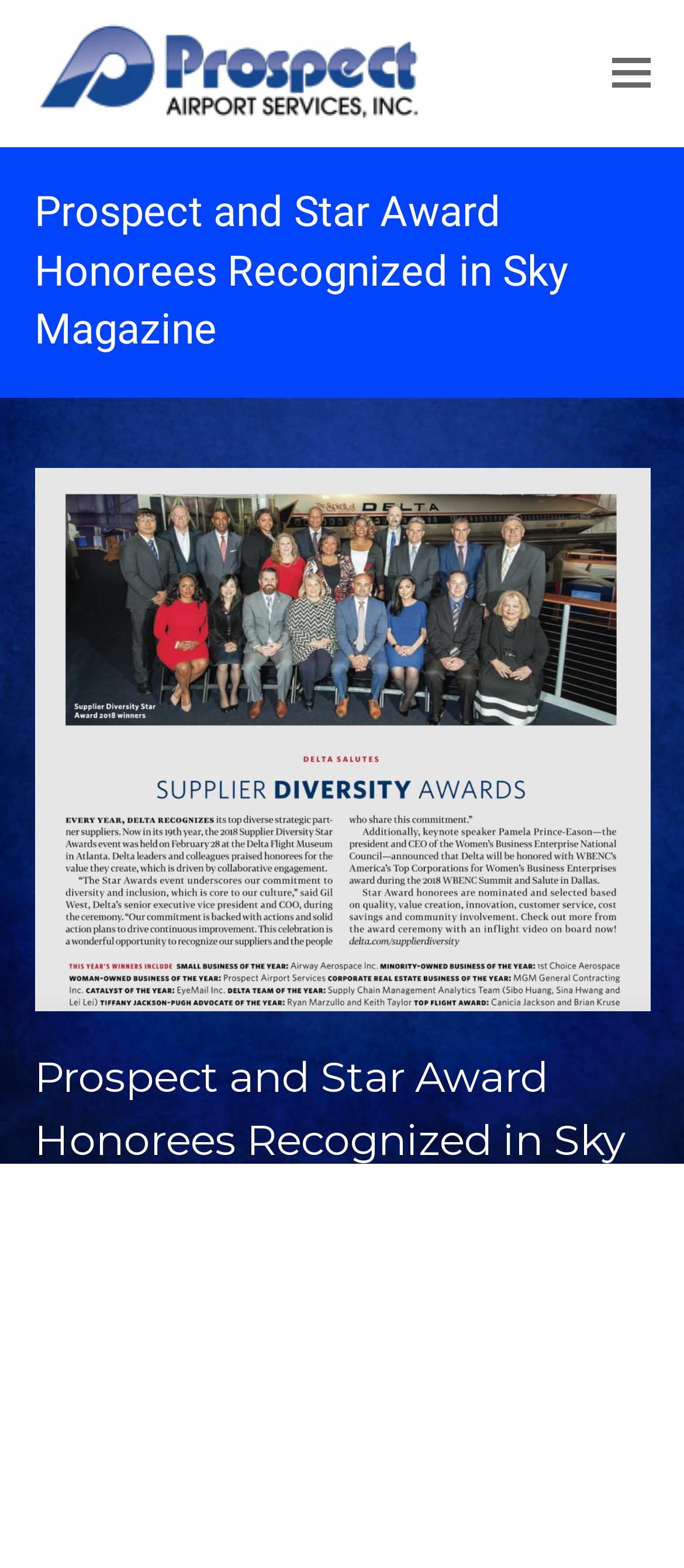Please provide a comprehensive answer to the question based on the screenshot: How many headings are there on the webpage?

The answer can be found by looking at the heading elements on the webpage, there are two heading elements with the same text 'Prospect and Star Award Honorees Recognized in Sky Magazine'.